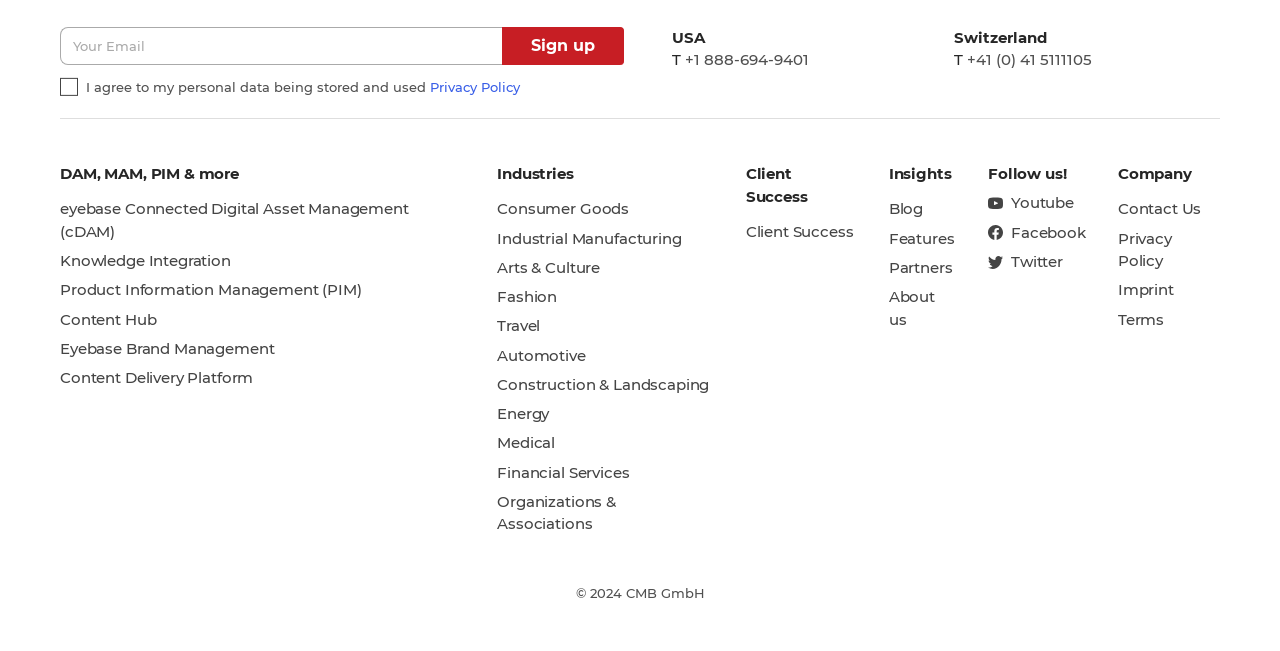Determine the bounding box for the UI element described here: "Privacy Policy".

[0.873, 0.351, 0.915, 0.415]